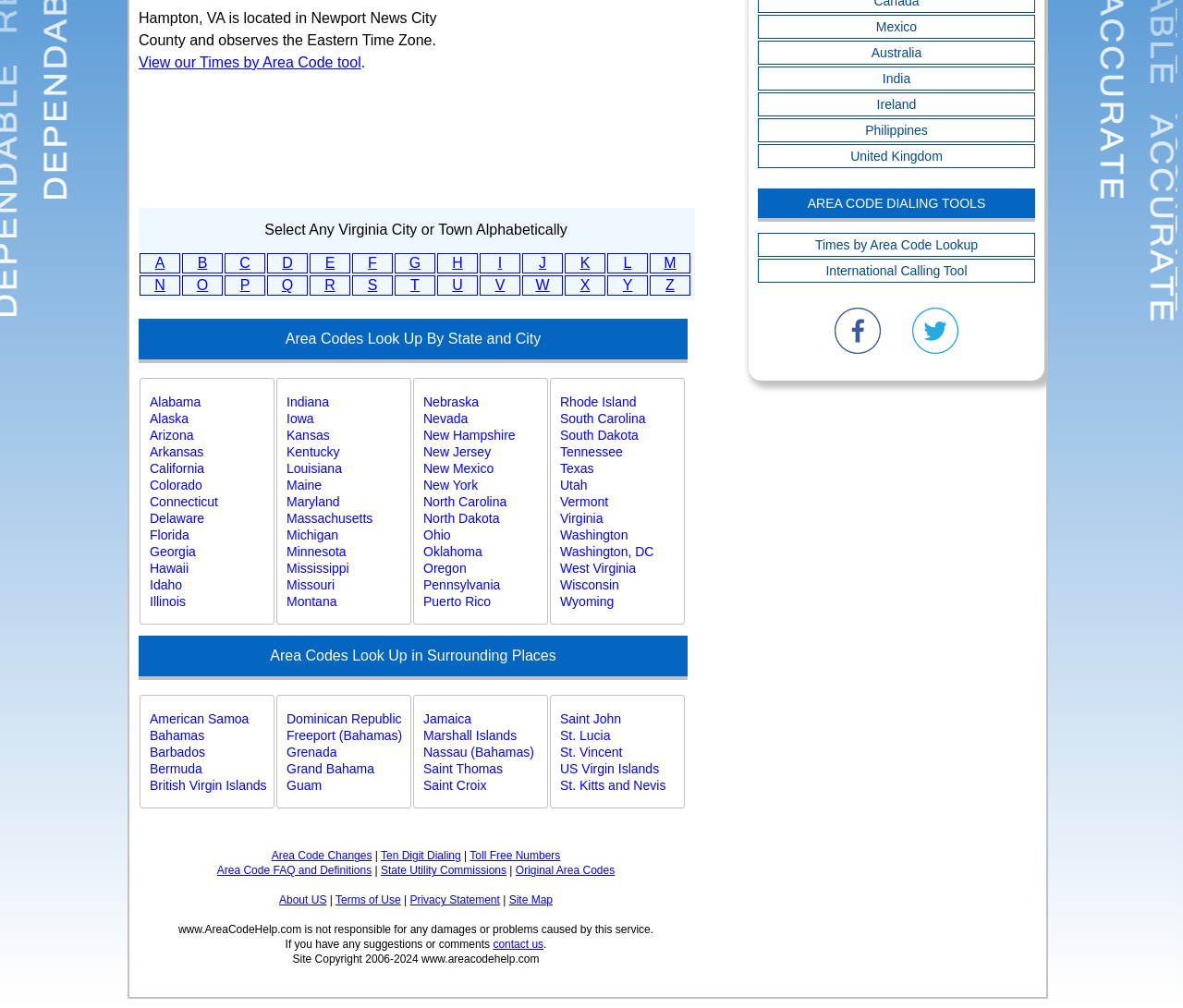Identify the bounding box coordinates for the UI element described as follows: "Contacts". Ensure the coordinates are four float numbers between 0 and 1, formatted as [left, top, right, bottom].

None